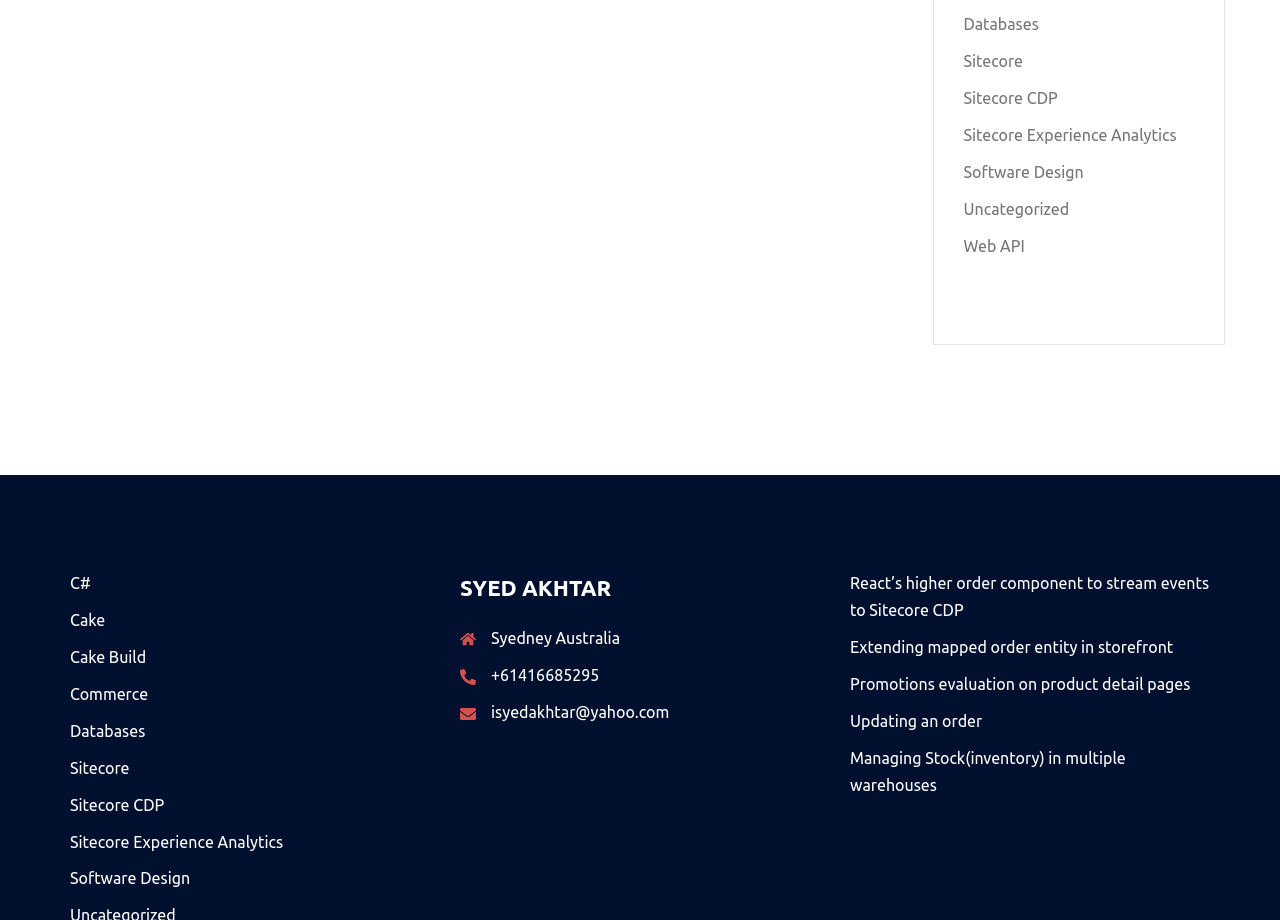How many phone numbers are displayed on the webpage?
Please respond to the question with a detailed and thorough explanation.

There is only one phone number displayed on the webpage, which is '+61416685295' and is located below the person's name and email address.